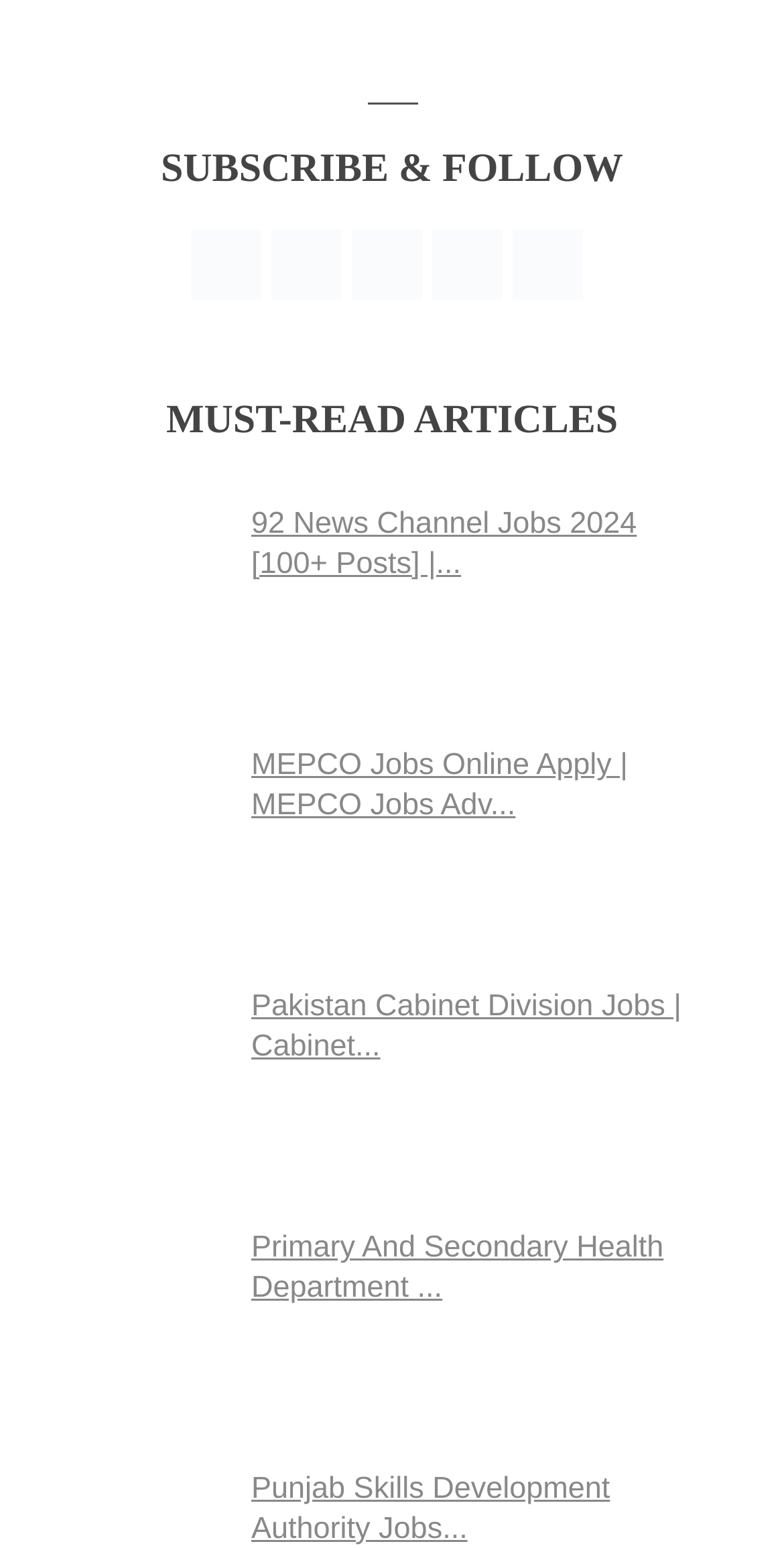How many links are in the second article?
Respond to the question with a well-detailed and thorough answer.

I examined the second 'article' element [918] and found two 'link' elements [968] and [982]. These are the links in the second article.